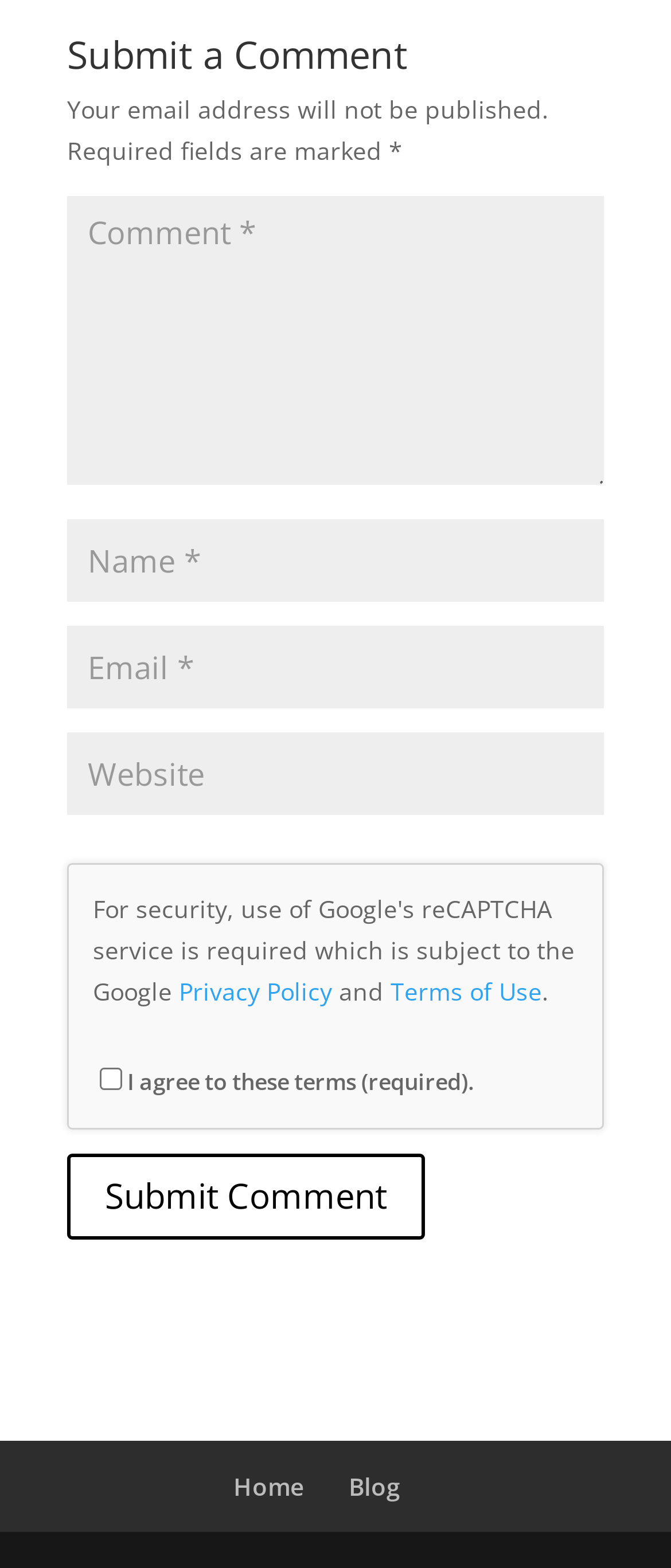Locate the UI element described as follows: "input value="Email *" aria-describedby="email-notes" name="email"". Return the bounding box coordinates as four float numbers between 0 and 1 in the order [left, top, right, bottom].

[0.1, 0.4, 0.9, 0.452]